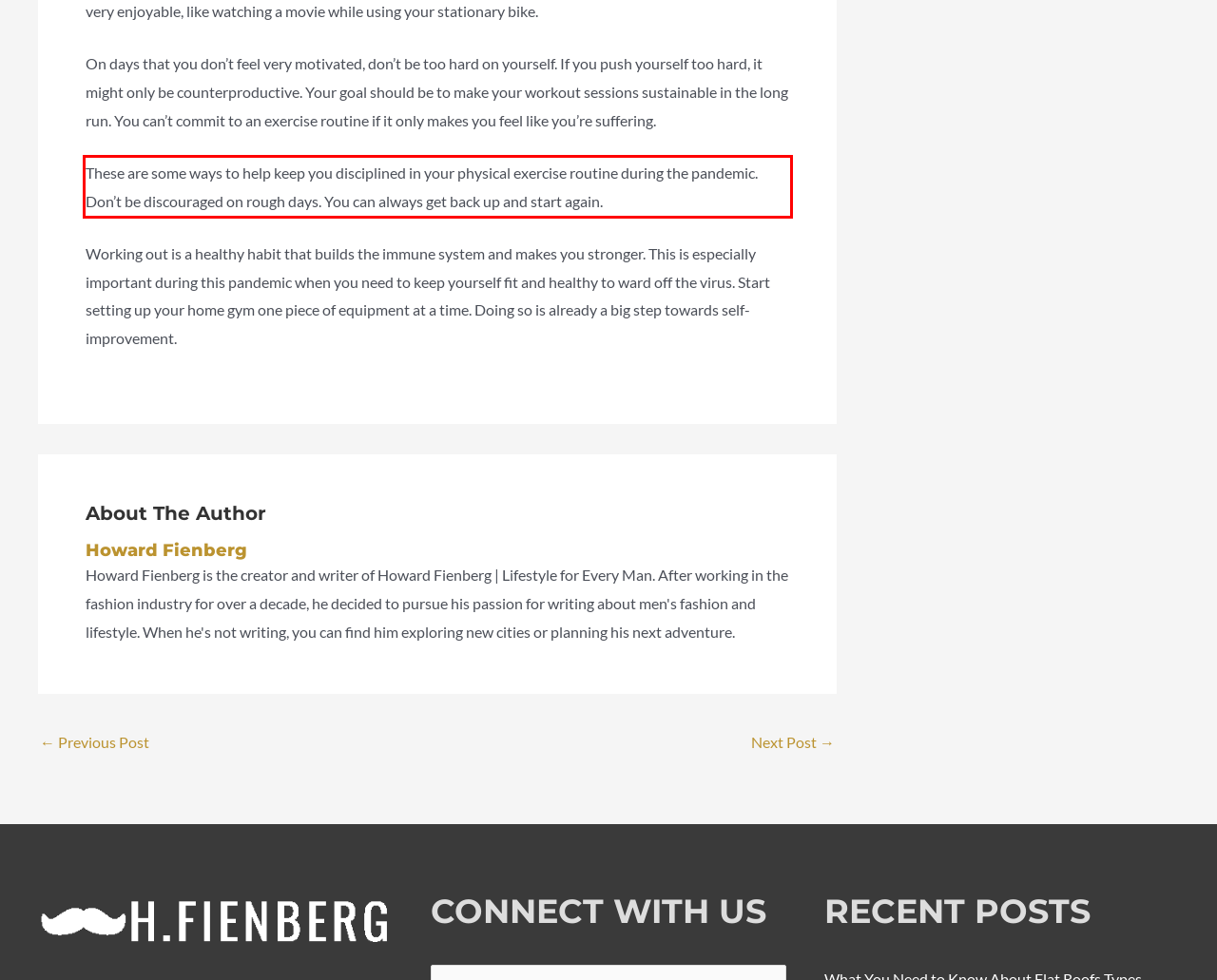Given the screenshot of the webpage, identify the red bounding box, and recognize the text content inside that red bounding box.

These are some ways to help keep you disciplined in your physical exercise routine during the pandemic. Don’t be discouraged on rough days. You can always get back up and start again.